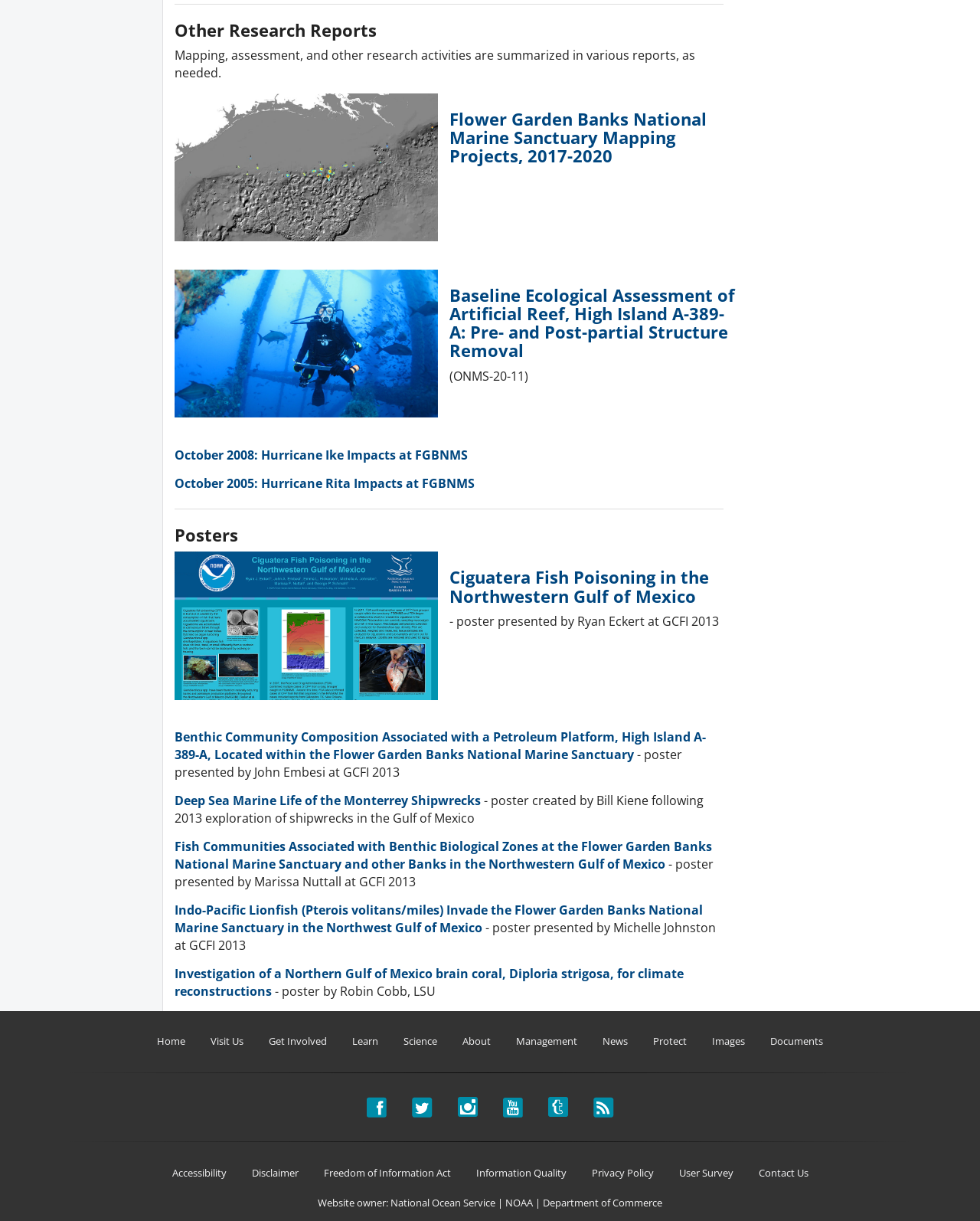Answer the question using only a single word or phrase: 
How many social media links are there?

6